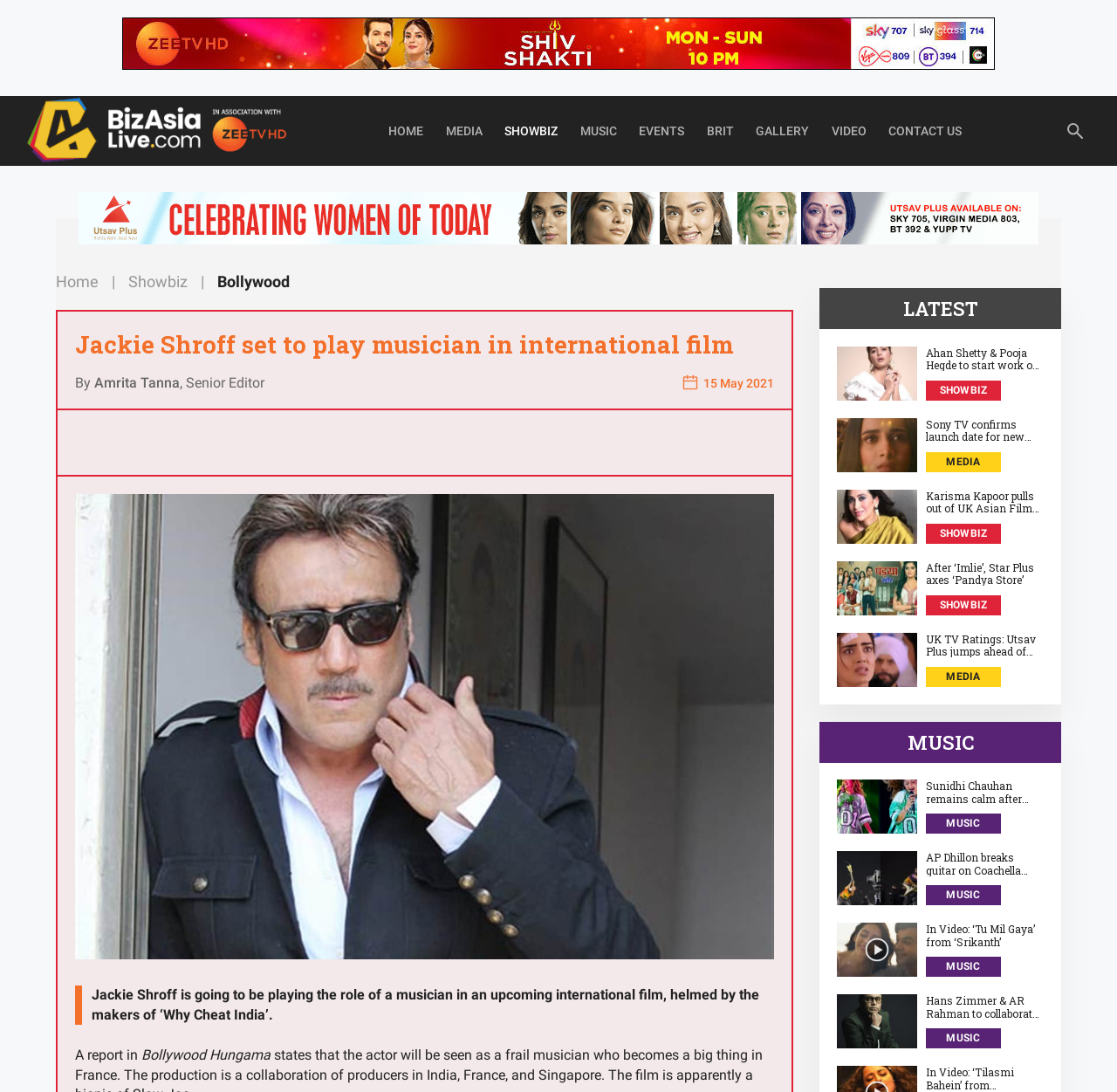Please identify the bounding box coordinates for the region that you need to click to follow this instruction: "Watch the video 'Tu Mil Gaya' from 'Srikanth'".

[0.829, 0.845, 0.934, 0.868]